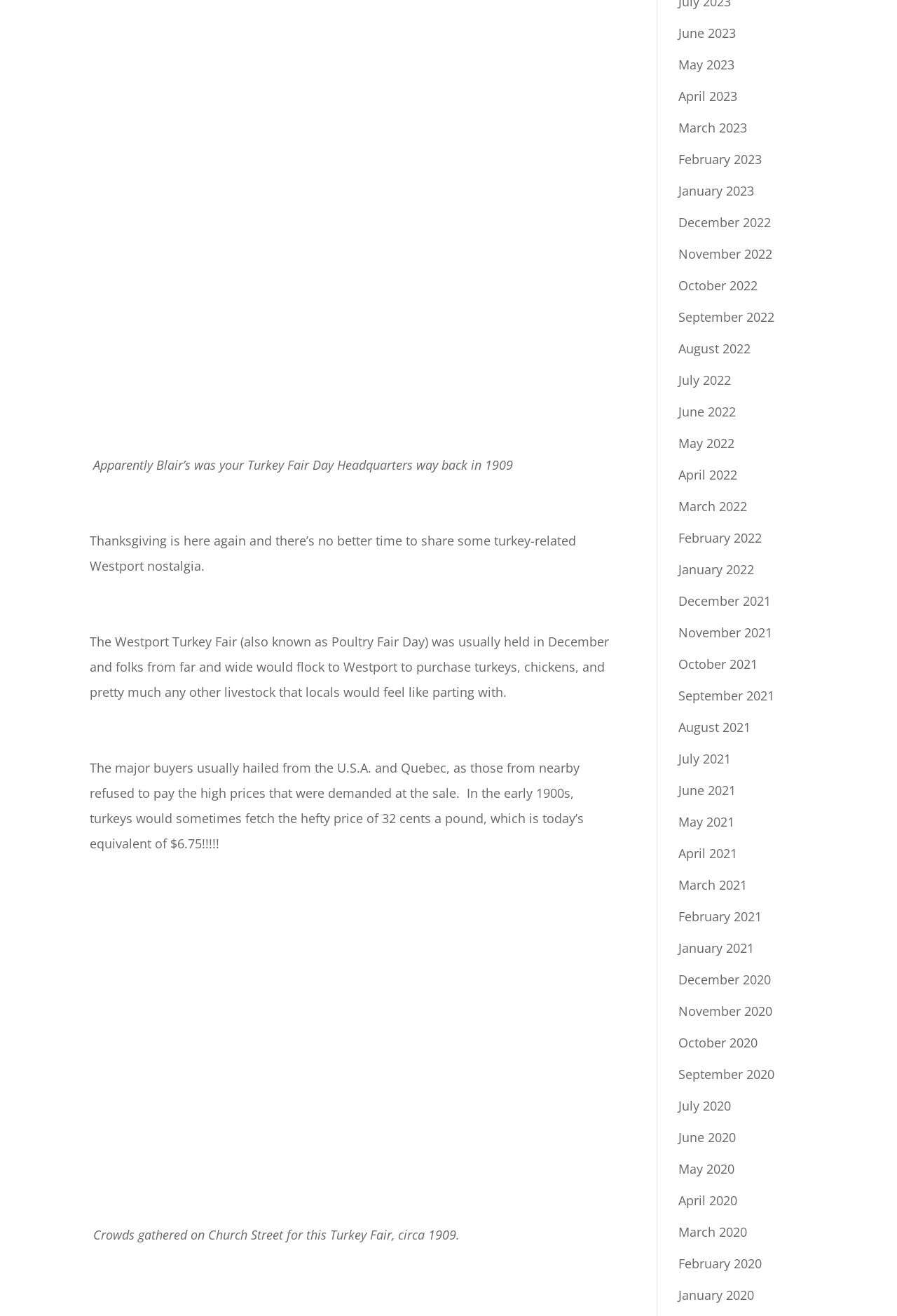What is the equivalent price of 32 cents a pound in today's money?
Carefully examine the image and provide a detailed answer to the question.

The static text element mentions that 'turkeys would sometimes fetch the hefty price of 32 cents a pound, which is today’s equivalent of $6.75!!!!!' This indicates that the equivalent price of 32 cents a pound in today's money is $6.75.